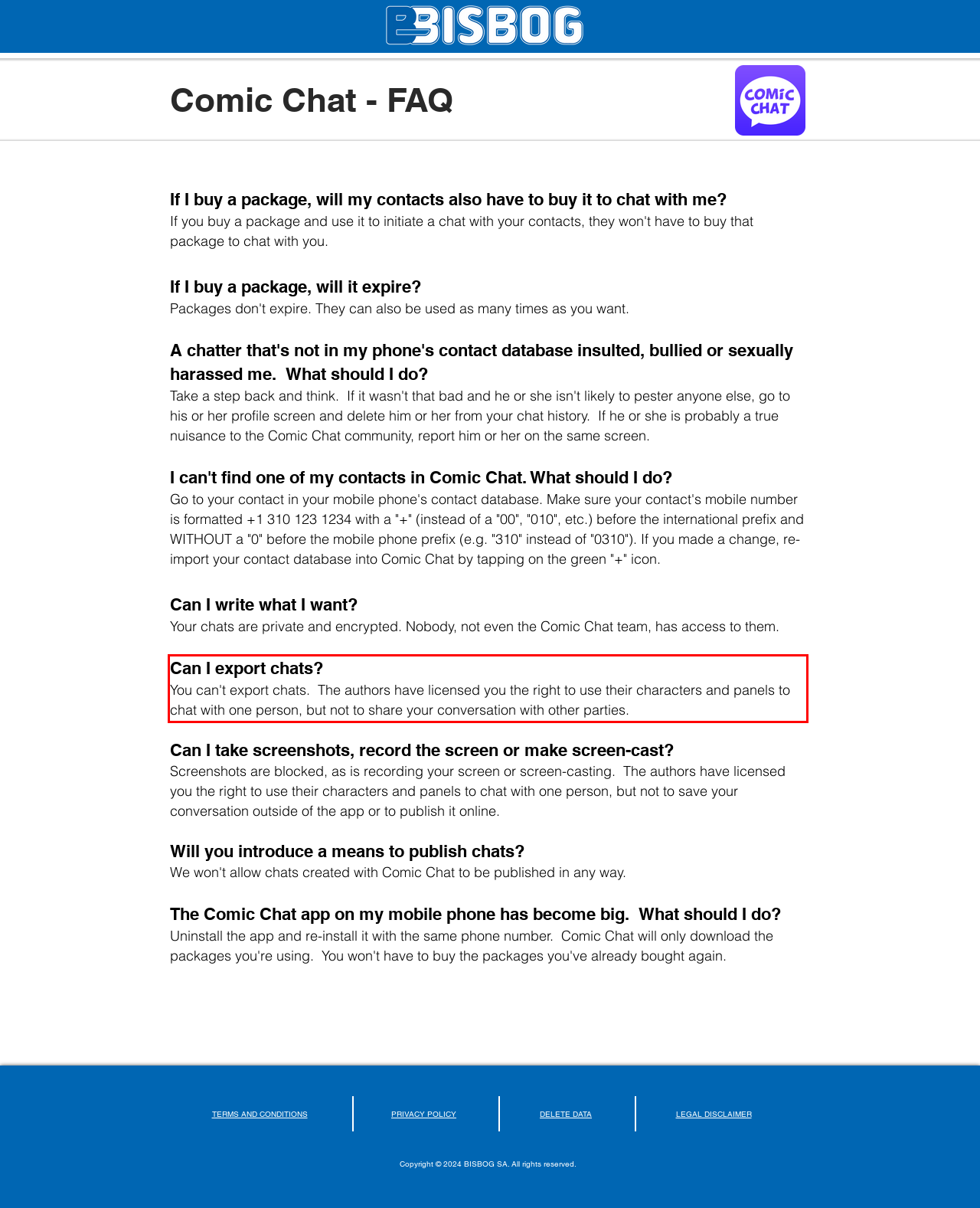Please perform OCR on the text content within the red bounding box that is highlighted in the provided webpage screenshot.

Can I export chats? You can't export chats. The authors have licensed you the right to use their characters and panels to chat with one person, but not to share your conversation with other parties.